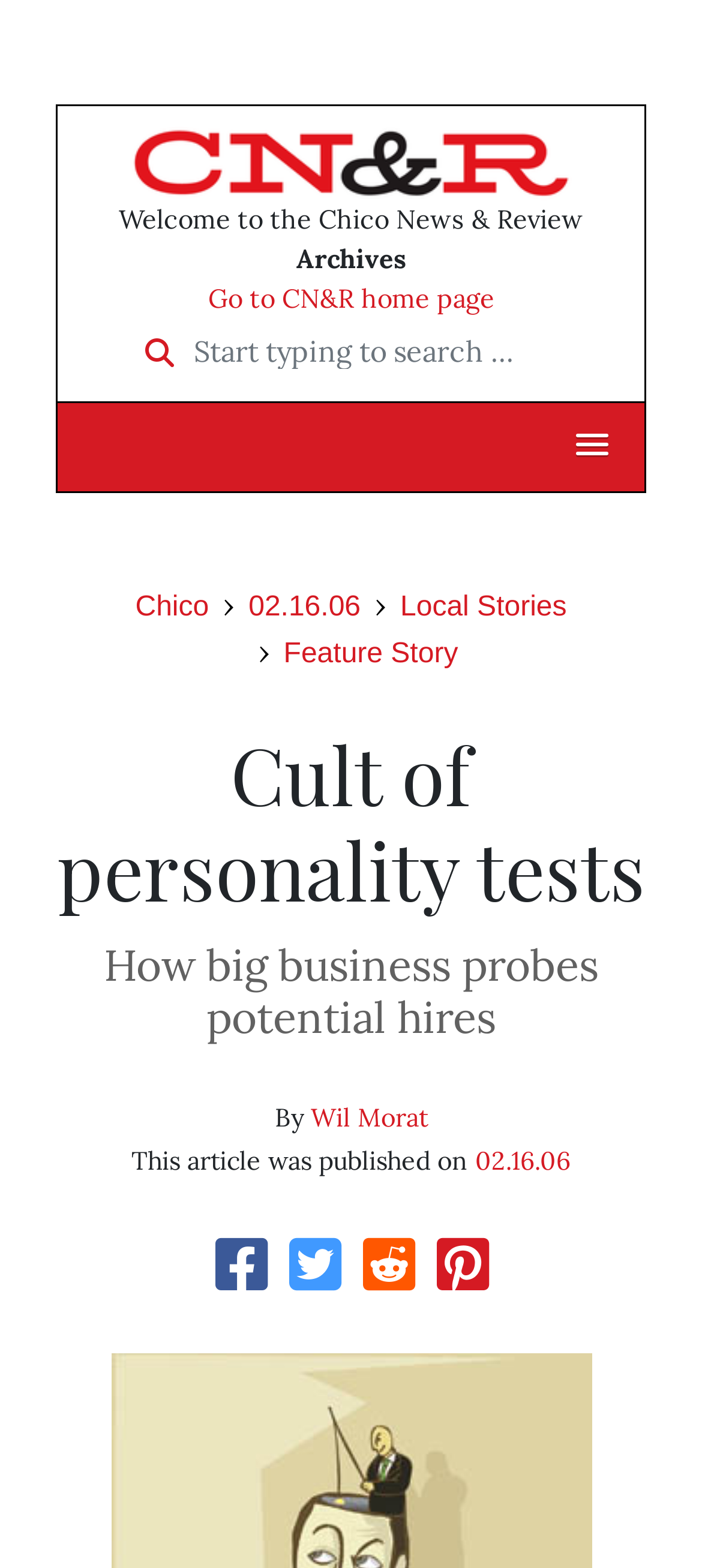Provide a comprehensive description of the webpage.

The webpage appears to be an article from the Chico News & Review, with a focus on a feature story titled "Cult of personality tests". At the top of the page, there is a link and an image, likely a logo, positioned near the center. Below this, there is a static text element that reads "Welcome to the Chico News & Review". 

To the right of this text, there are two links: "Archives" and "Go to CN&R home page". A search bar is also located in this area, with a placeholder text "Start typing to search …". A button with a popup menu is positioned to the right of the search bar.

The main content of the article is divided into sections. The title "Cult of personality tests" is a heading, followed by a subheading "How big business probes potential hires". The article is written by Wil Morat, and the publication date is February 16, 2006. 

There are several links scattered throughout the page, including links to "Chico", "02.16.06", "Local Stories", and "Feature Story". Additionally, there are four icons, represented by Unicode characters, located at the bottom of the page.